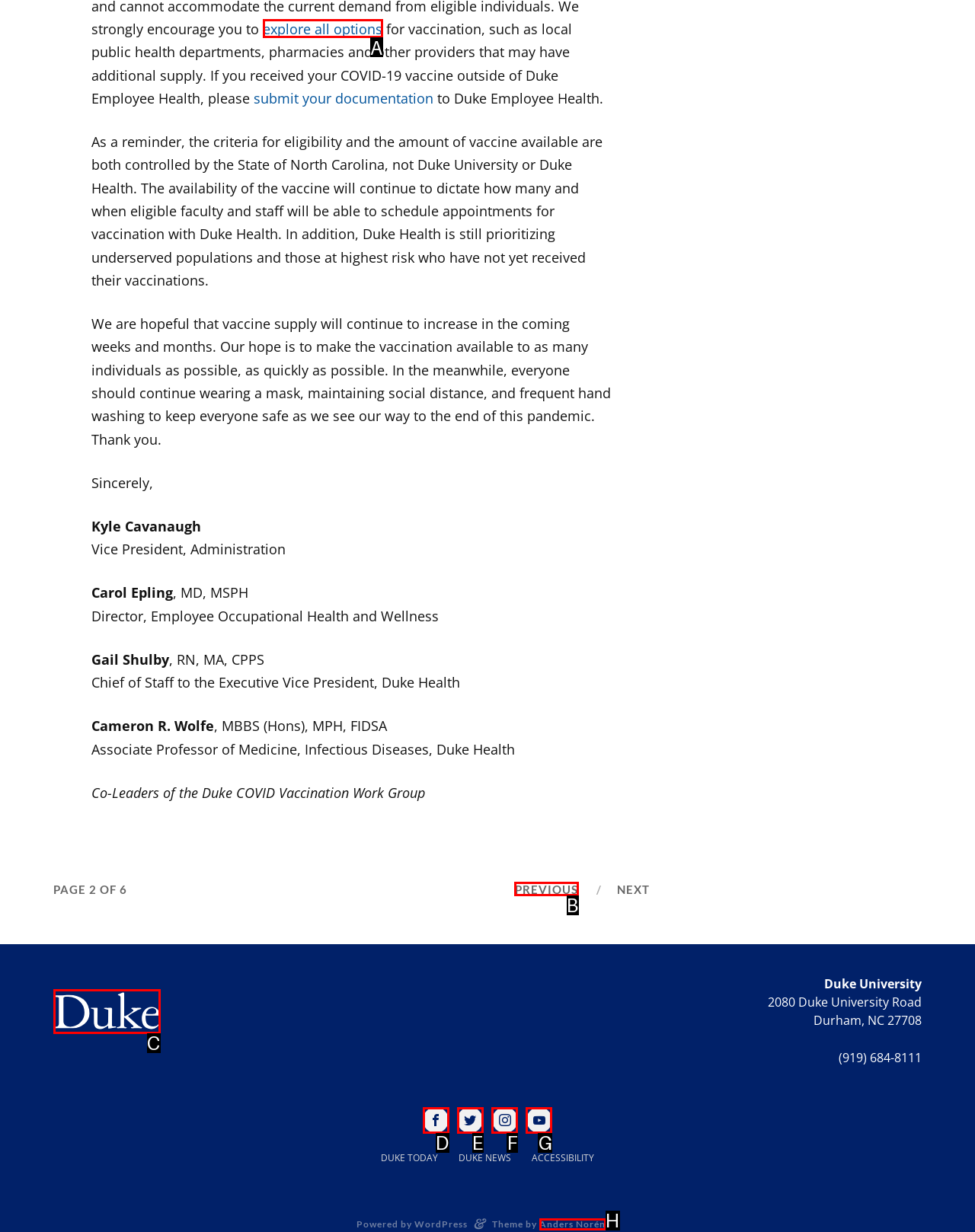Tell me which letter corresponds to the UI element that will allow you to go to previous page. Answer with the letter directly.

B